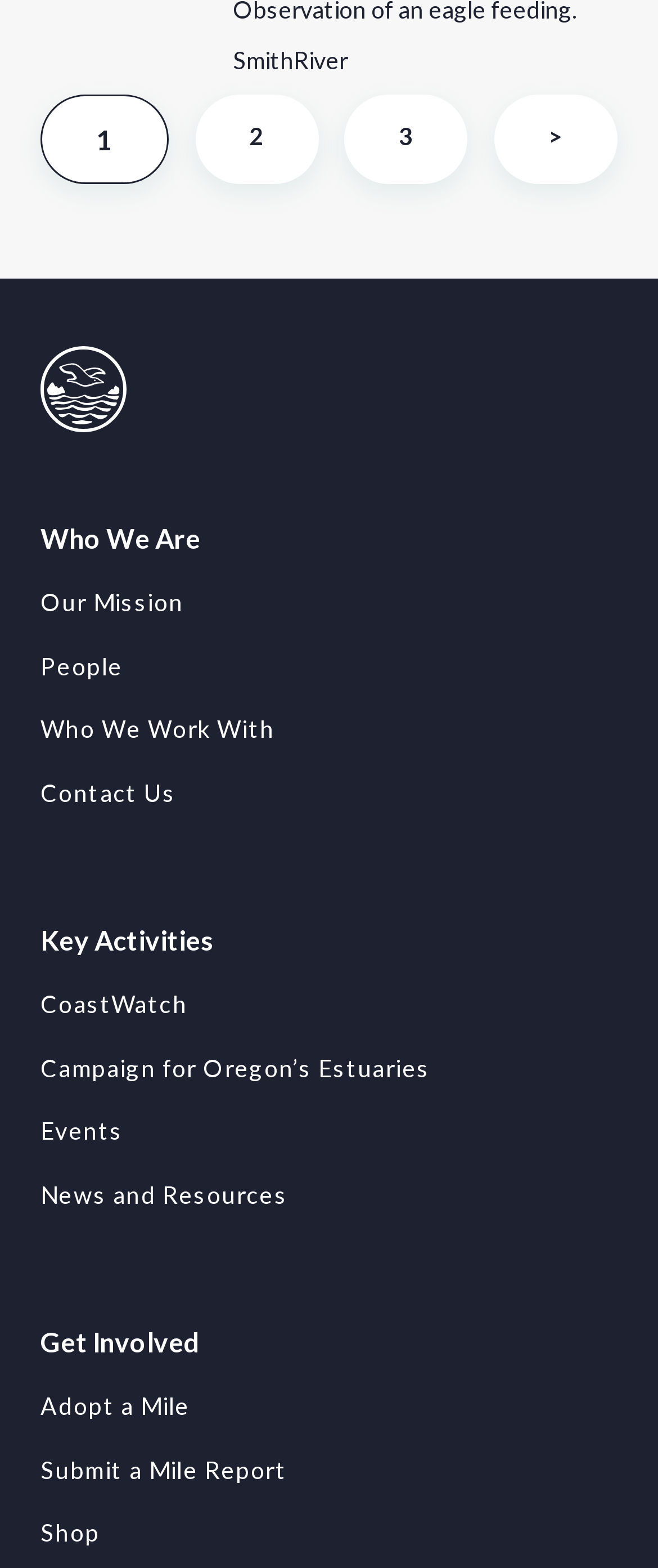What is the last link on the page?
Please use the image to provide a one-word or short phrase answer.

Shop